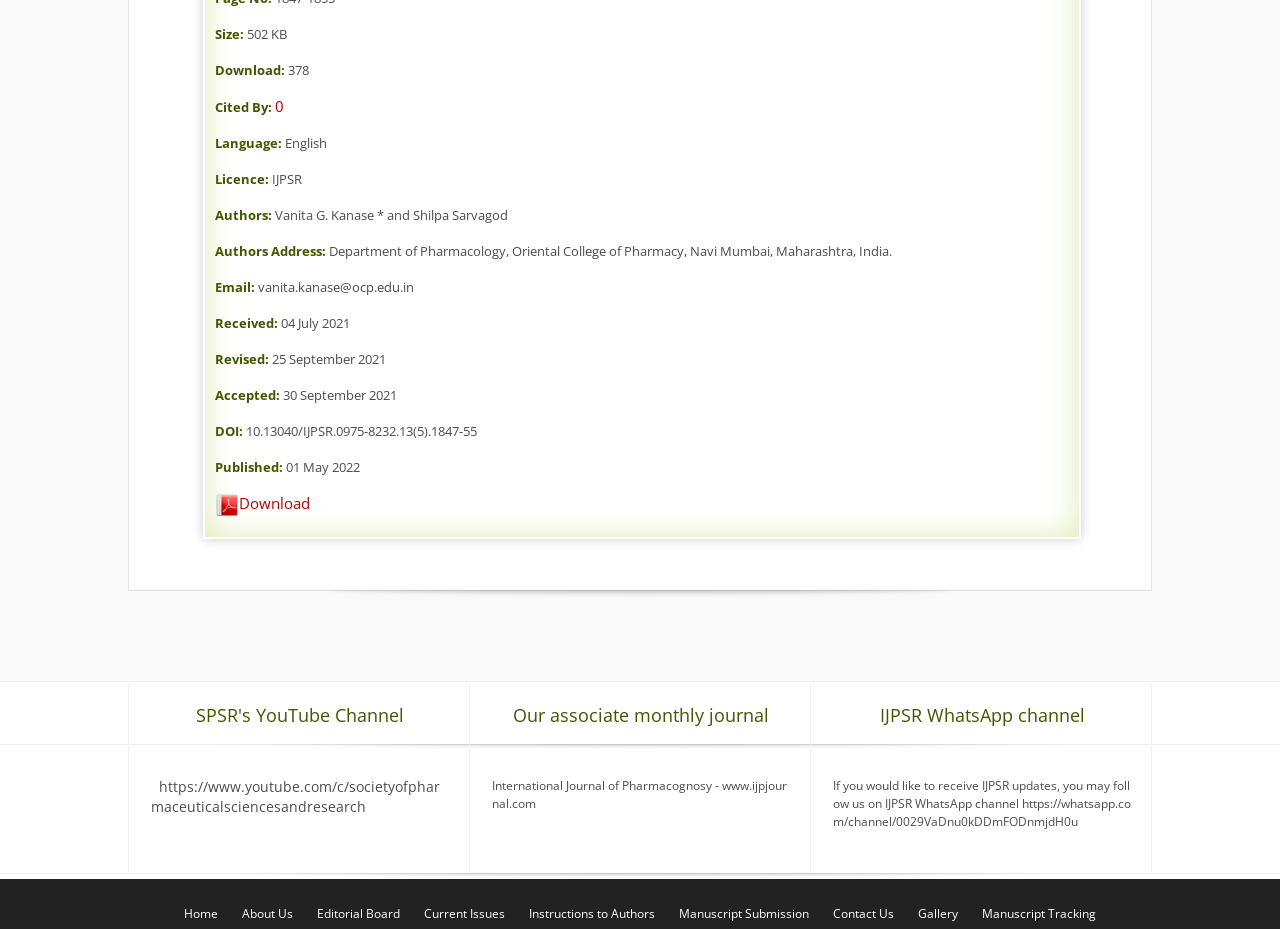Please predict the bounding box coordinates of the element's region where a click is necessary to complete the following instruction: "Contact Us". The coordinates should be represented by four float numbers between 0 and 1, i.e., [left, top, right, bottom].

[0.643, 0.975, 0.706, 0.993]